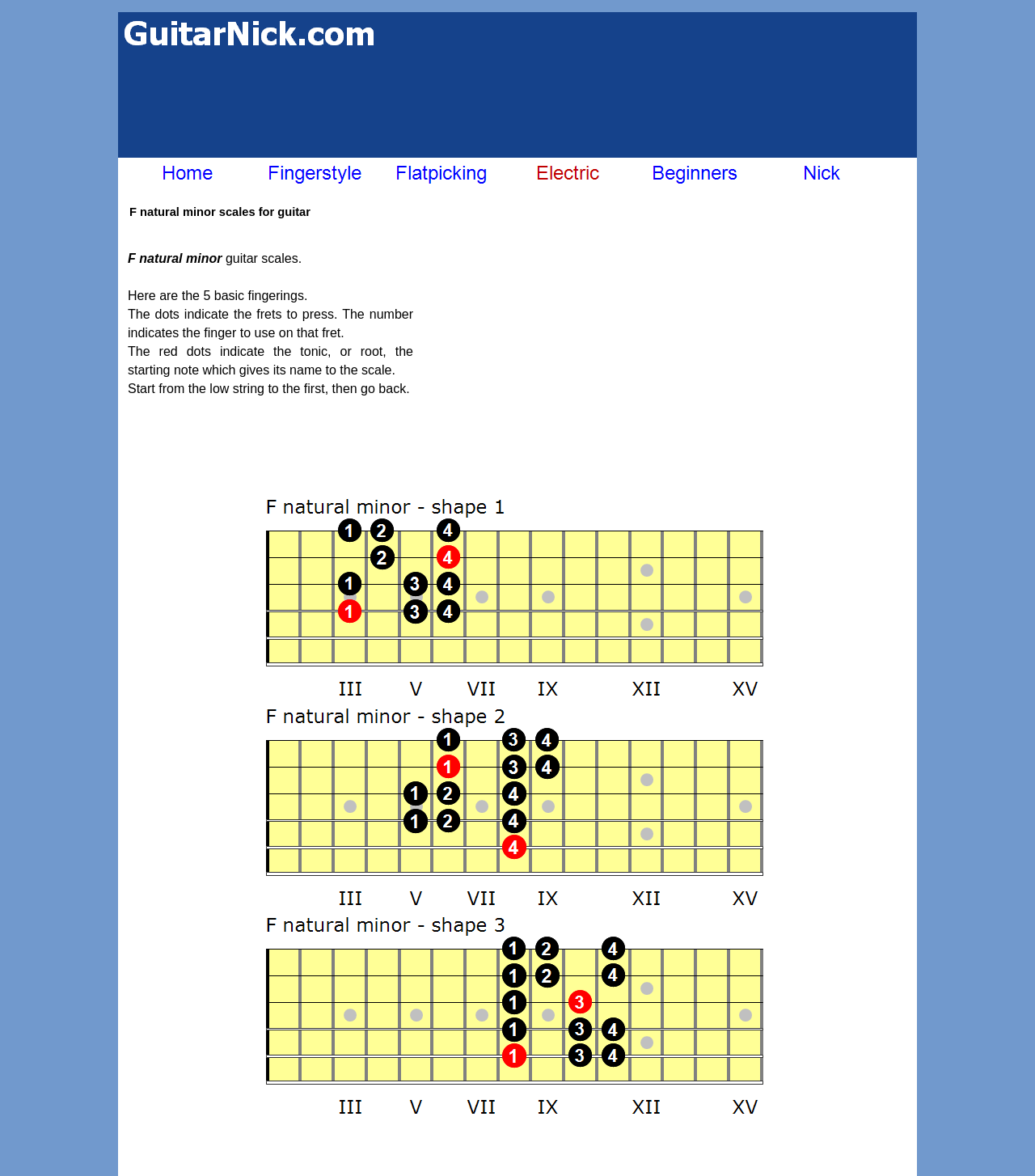Find the bounding box coordinates of the area to click in order to follow the instruction: "view the F natural minor guitar scale - shape 1".

[0.256, 0.424, 0.739, 0.594]